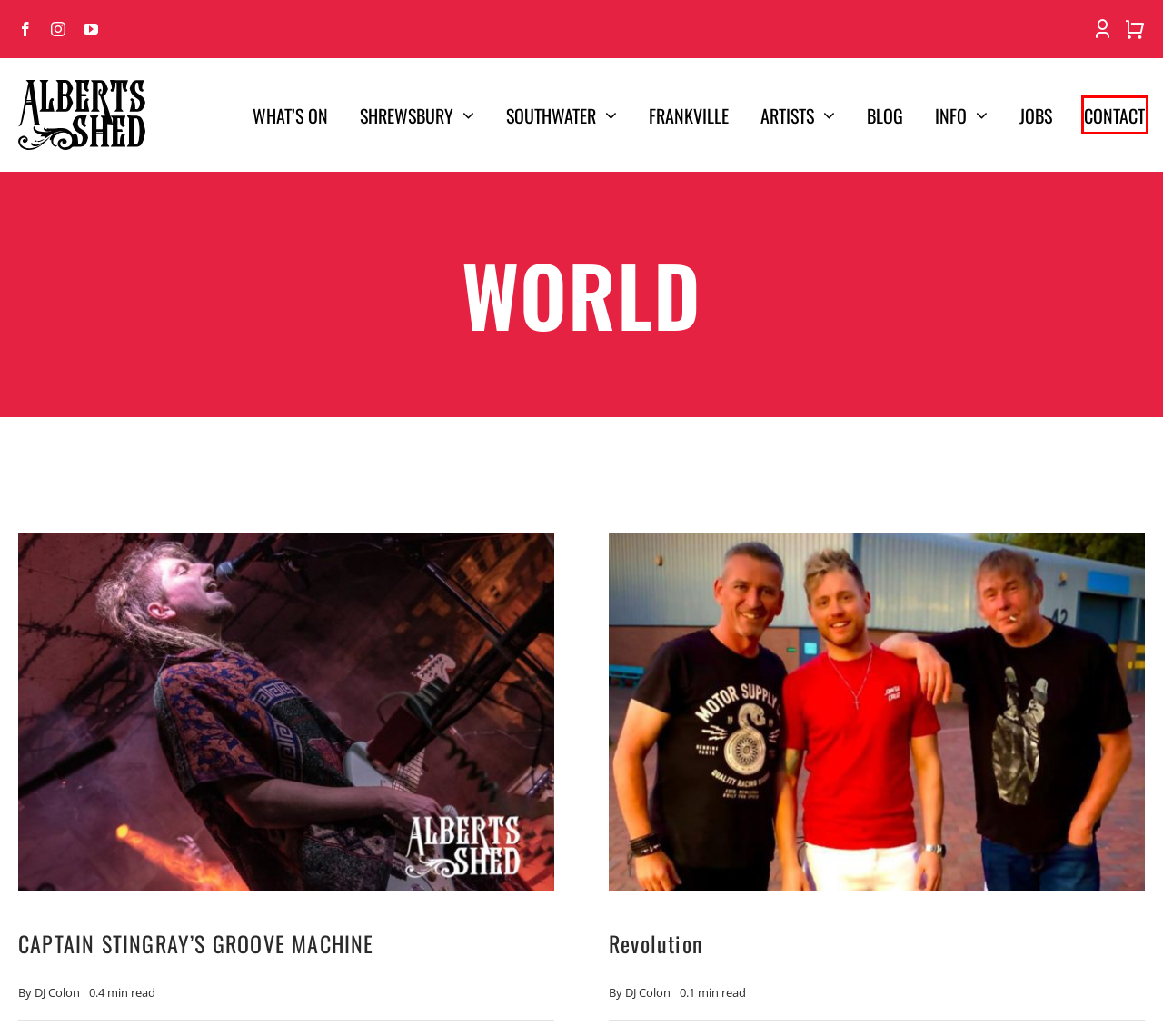Analyze the screenshot of a webpage featuring a red rectangle around an element. Pick the description that best fits the new webpage after interacting with the element inside the red bounding box. Here are the candidates:
A. Blog | Albert's Shed Music Venues
B. Albert's Shed Southwater | Albert's Shed Music Venues
C. My Account | Albert's Shed
D. What's On | Albert's Shed Music Venues
E. Information | Albert's Shed Music Venues
F. Contact | Albert's Shed Music Venues
G. Albert's Shed Shrewsbury | Albert's Shed Music Venues
H. Revolution - Albert's Shed

F